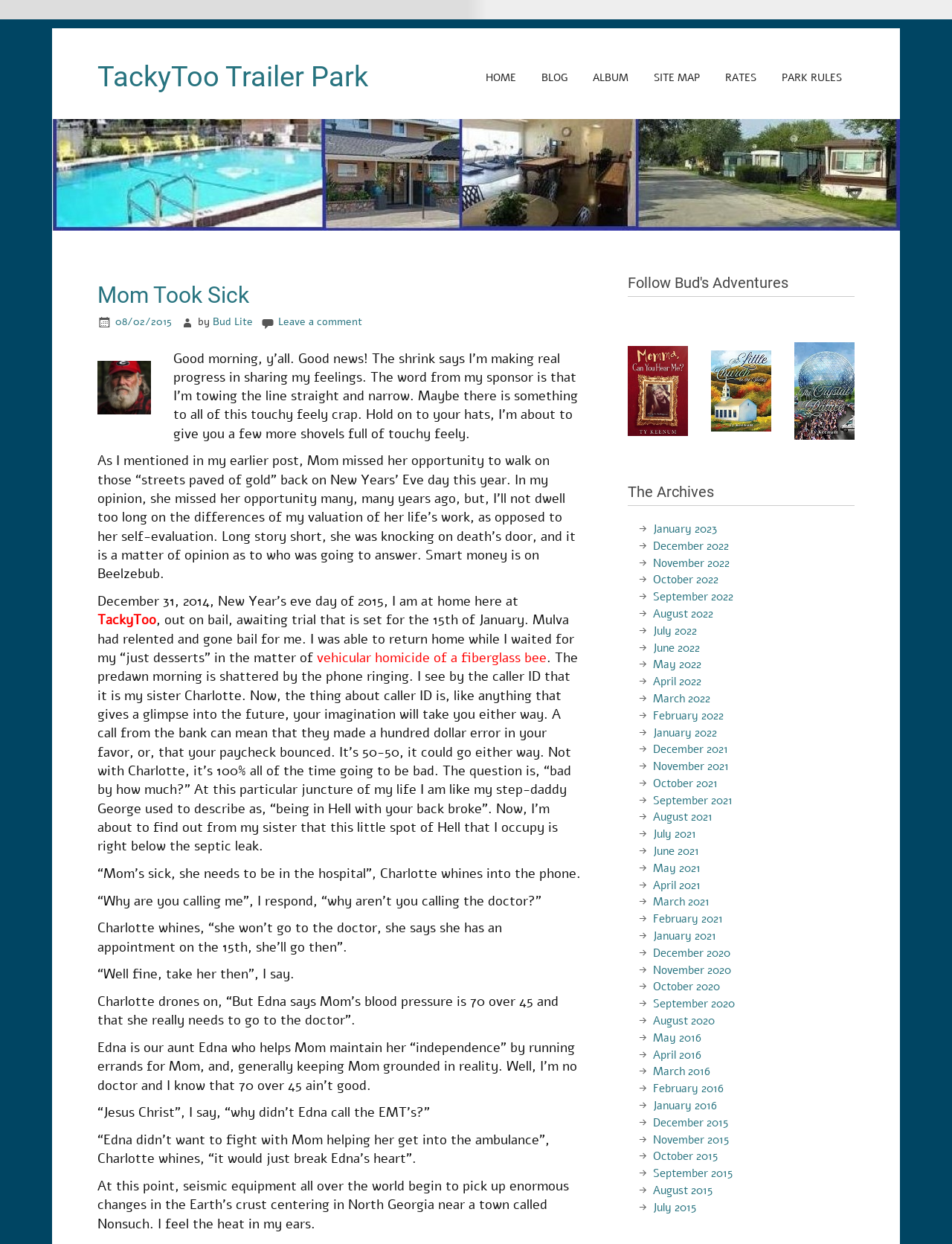Find the bounding box coordinates of the area to click in order to follow the instruction: "Click on the image of Bud Lite".

[0.102, 0.29, 0.158, 0.333]